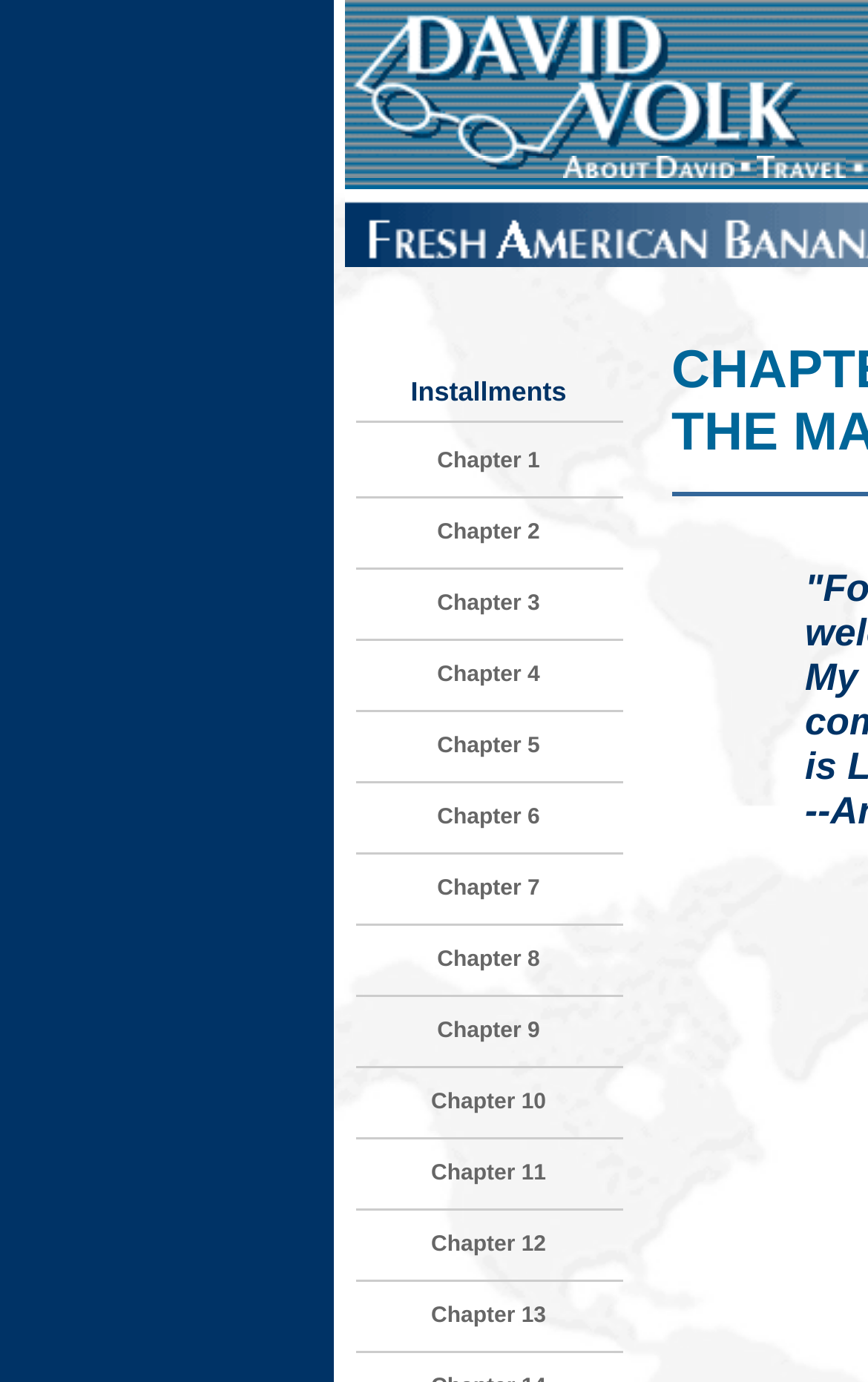How many chapters are available?
Look at the image and respond with a one-word or short phrase answer.

13